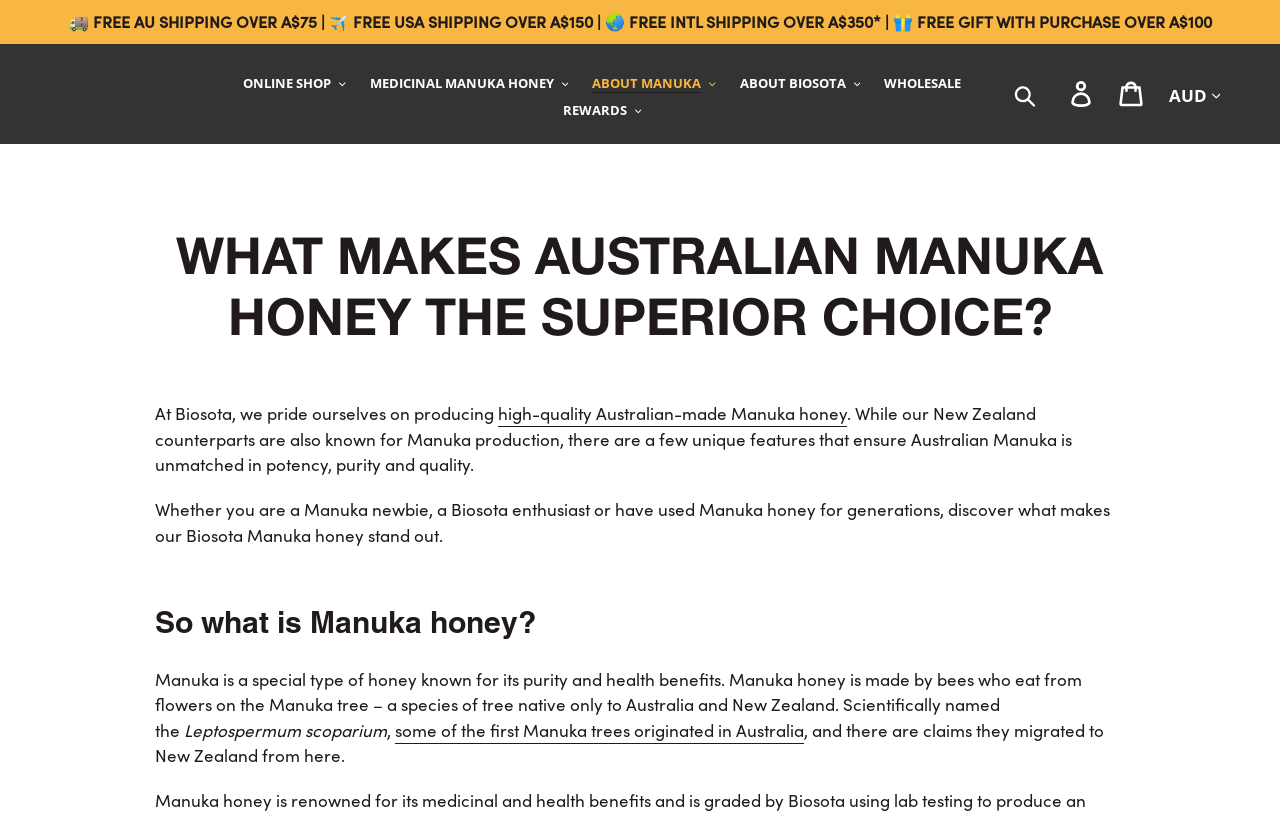Please identify the bounding box coordinates of the clickable area that will allow you to execute the instruction: "Learn about medicinal Manuka honey".

[0.281, 0.086, 0.452, 0.117]